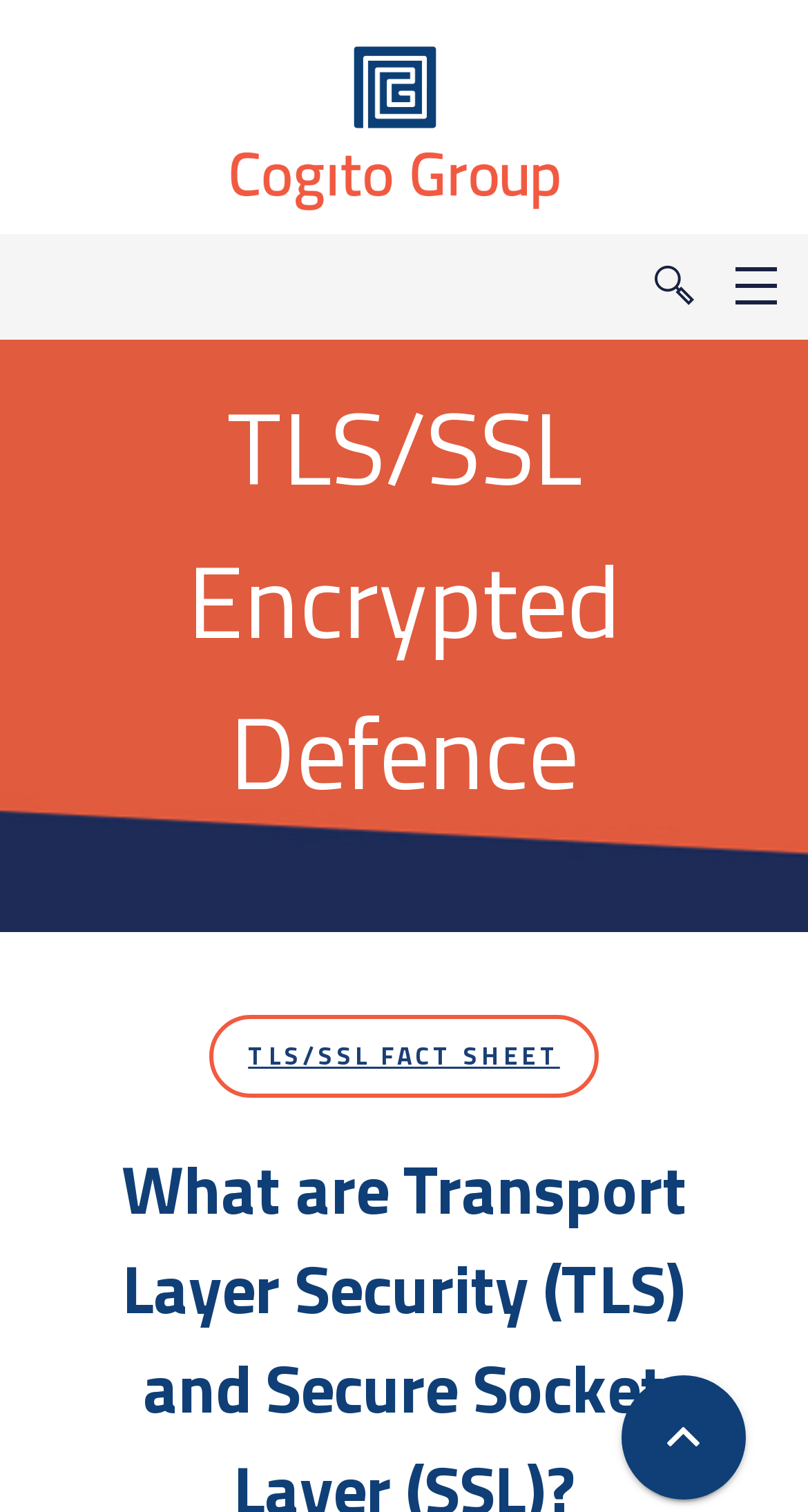Offer a detailed explanation of the webpage layout and contents.

The webpage is about TLS and SSL, cryptographic protocols providing authentication and data encryption. At the top, there is a link with an accompanying image, taking up a significant portion of the top section. Below this, there is a heading titled "TLS/SSL Encrypted Defence" that spans almost the entire width of the page. 

To the right of the "TLS/SSL Encrypted Defence" heading, there is a link with a "#" symbol. Further down, there is another link titled "TLS/SSL FACT SHEET". 

The main content of the page starts with a heading that asks "What are Transport Layer Security (TLS)" and takes up a significant portion of the lower section of the page. At the very bottom, there is a small icon represented by the Unicode character "\uf106".